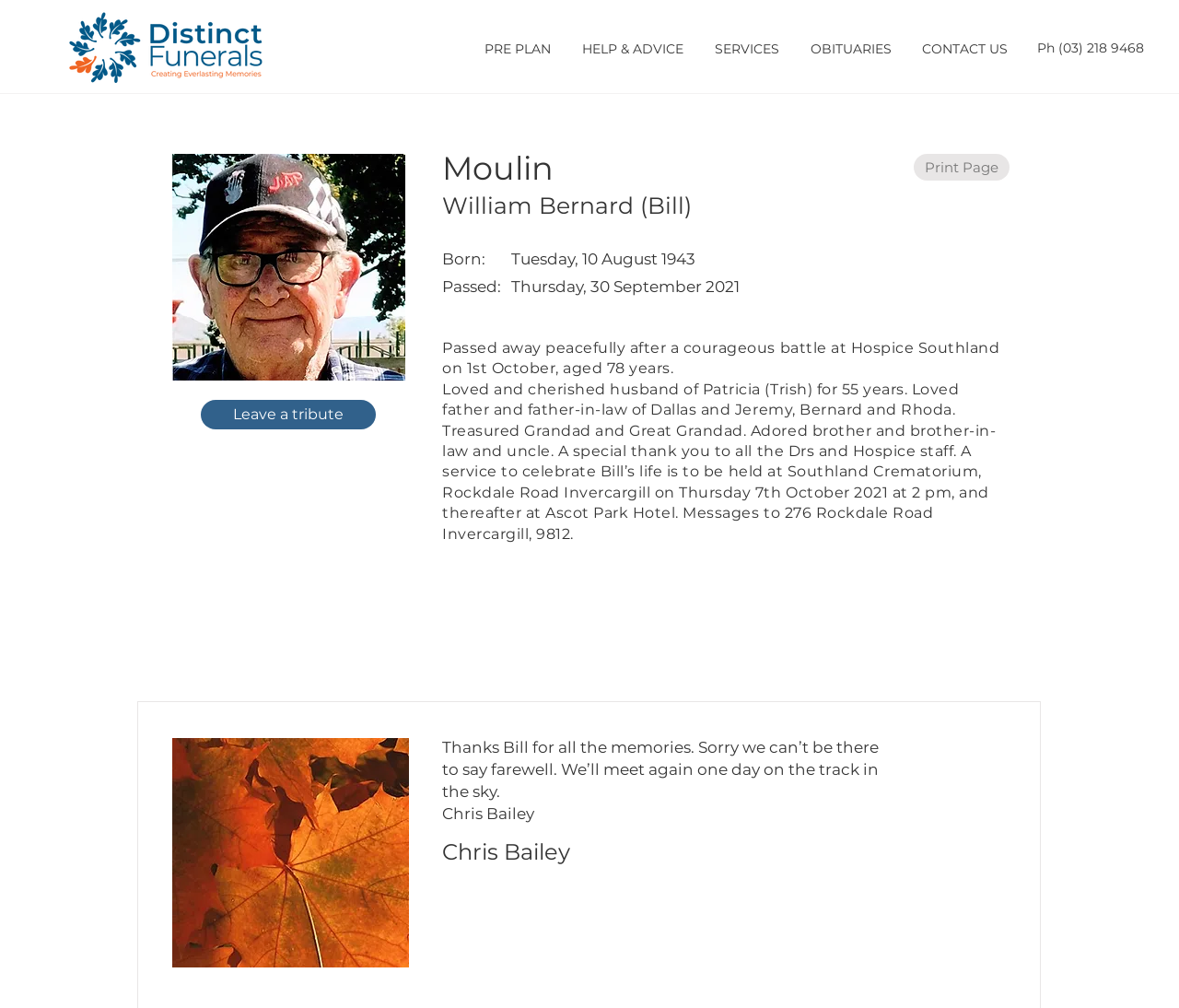Please locate the UI element described by "Ph (03) 218 9468" and provide its bounding box coordinates.

[0.88, 0.03, 0.97, 0.067]